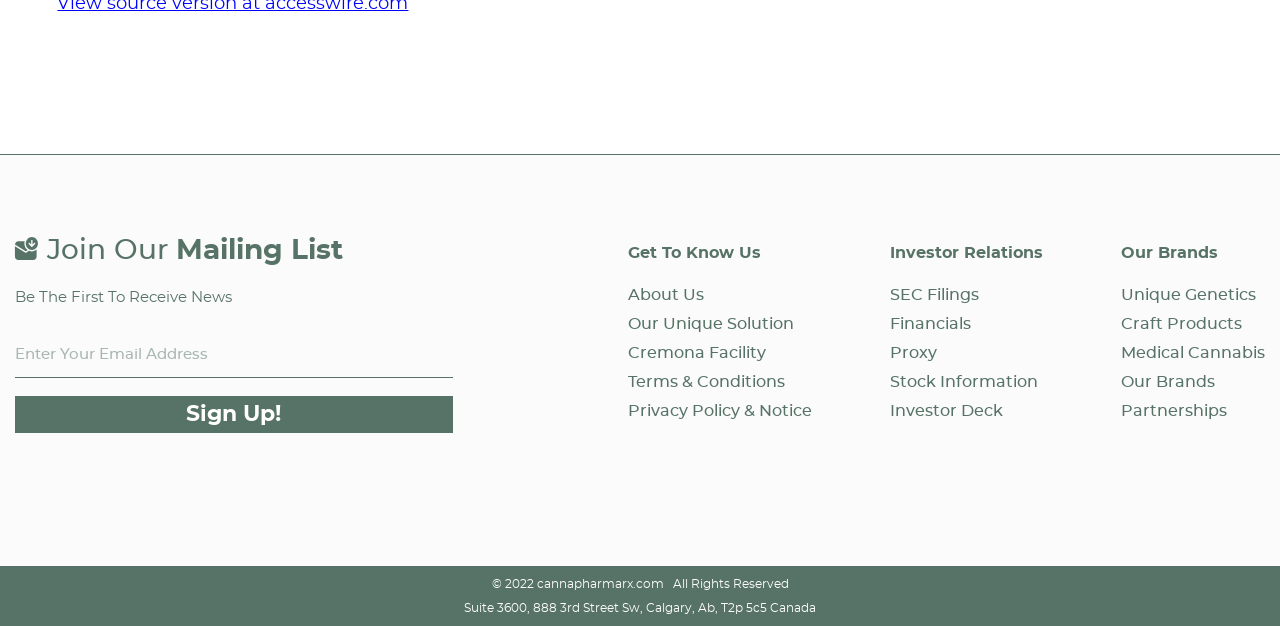Pinpoint the bounding box coordinates of the clickable area necessary to execute the following instruction: "Explore our brands". The coordinates should be given as four float numbers between 0 and 1, namely [left, top, right, bottom].

[0.876, 0.459, 0.981, 0.485]